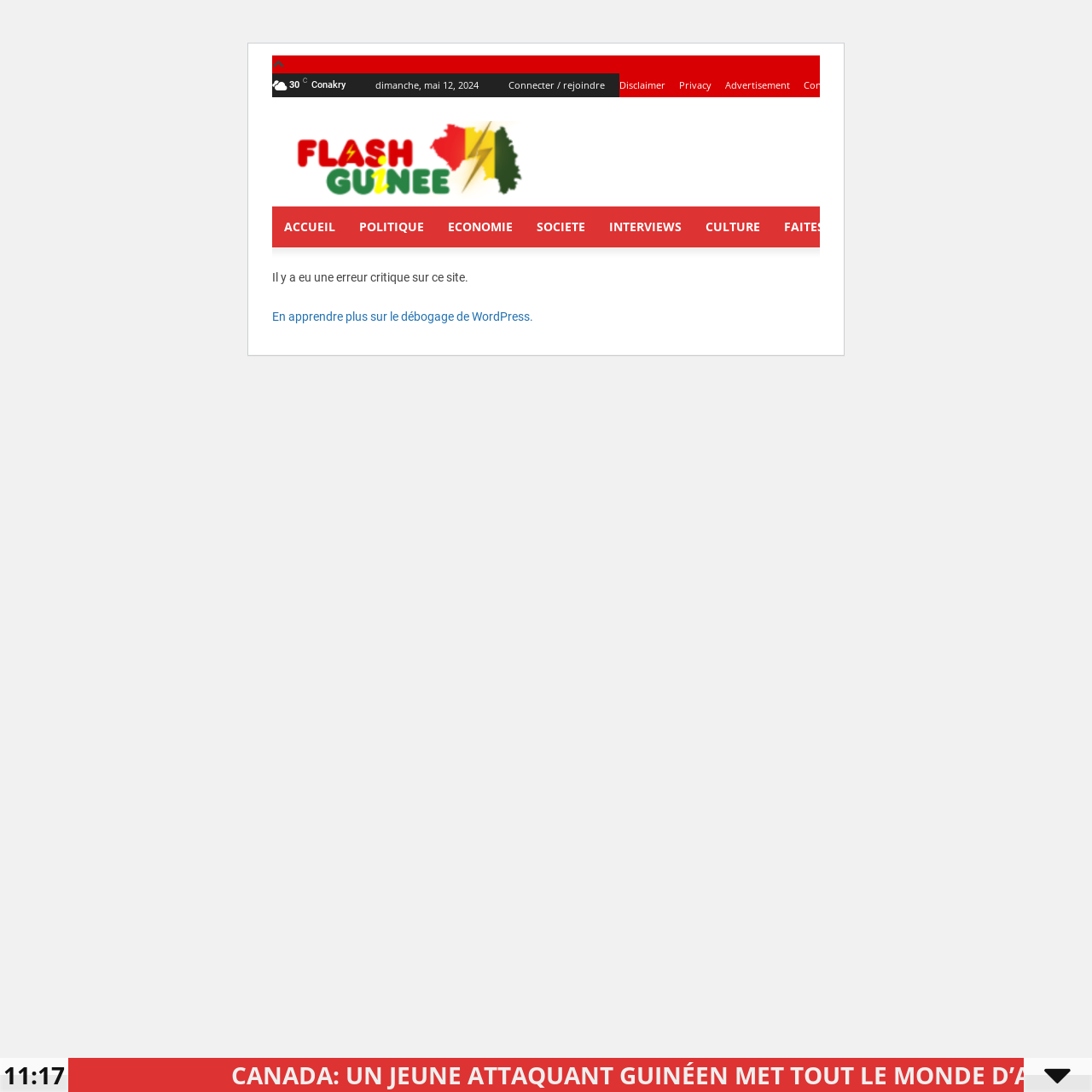Based on the image, give a detailed response to the question: How many links are there in the top navigation bar?

I counted the number of link elements in the top navigation bar, starting from 'ACCUEIL' to 'SPORT', and found a total of 9 links.